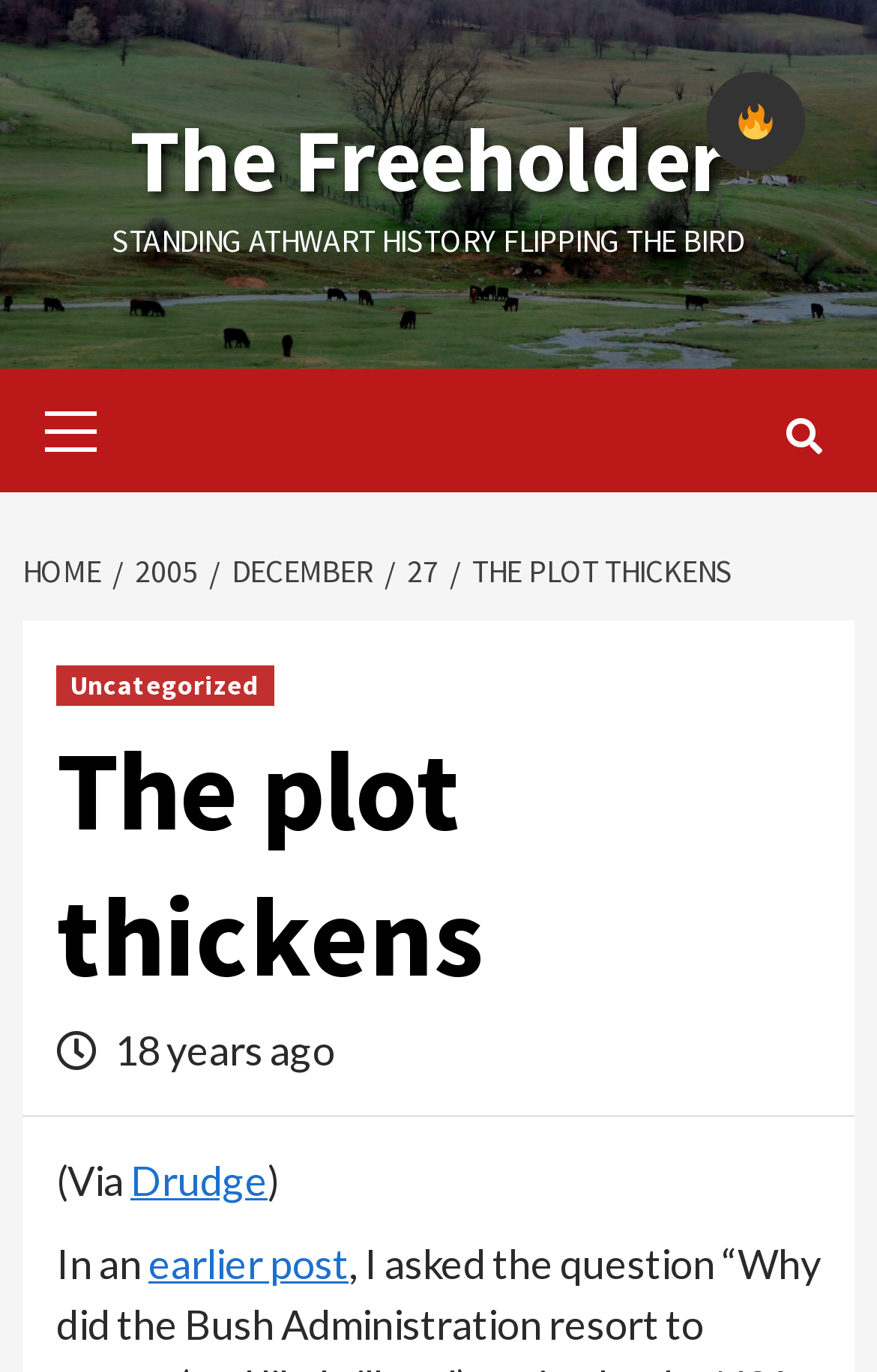Analyze the image and answer the question with as much detail as possible: 
What is the source of the information in the post?

I determined the source of the information in the post by looking at the link element with the text 'Drudge' inside the static text element with the text '(Via', which suggests that the information in the post comes from Drudge.